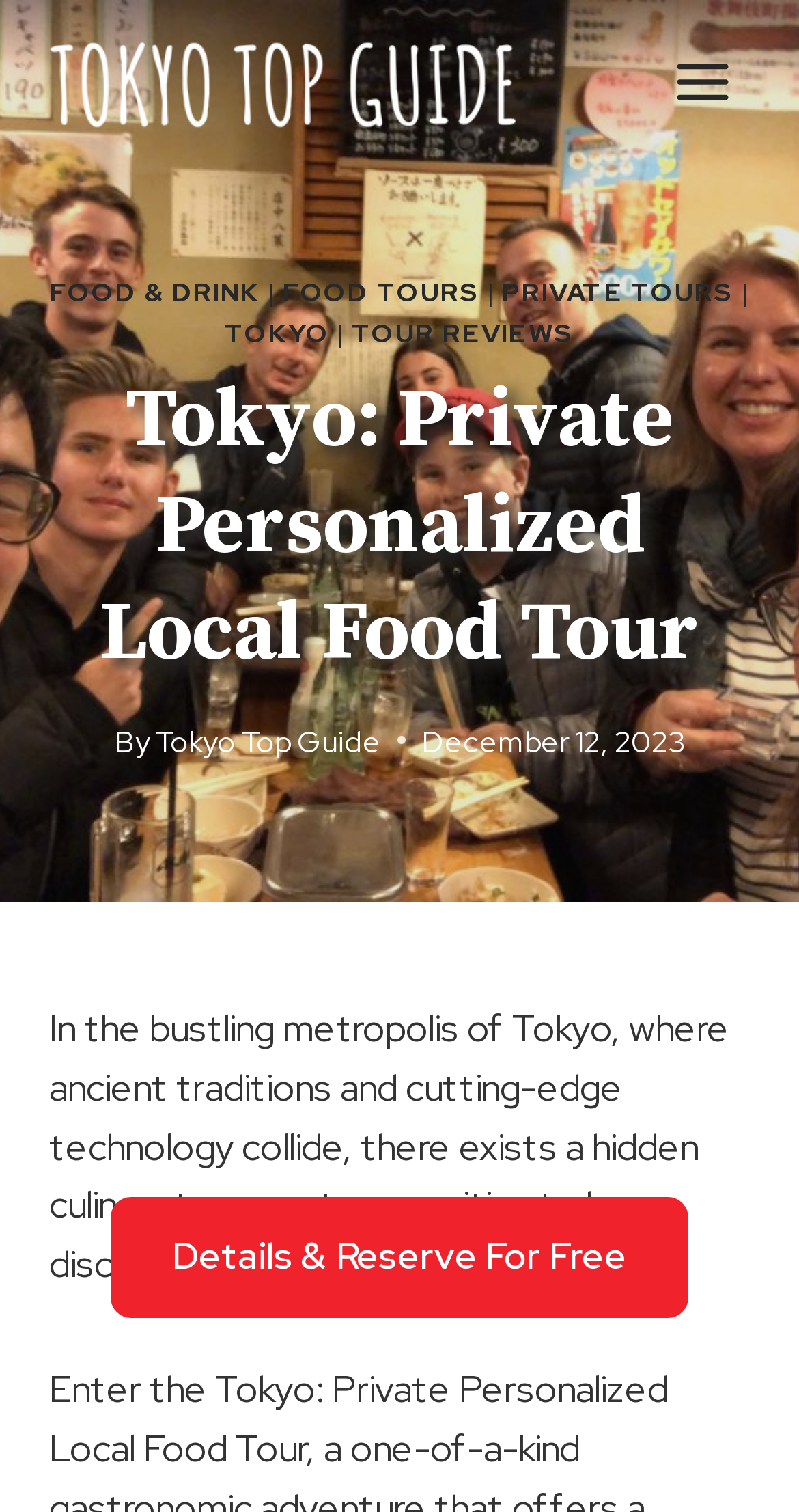Find the bounding box coordinates for the area that should be clicked to accomplish the instruction: "Find out how bail bondsmen make money".

None